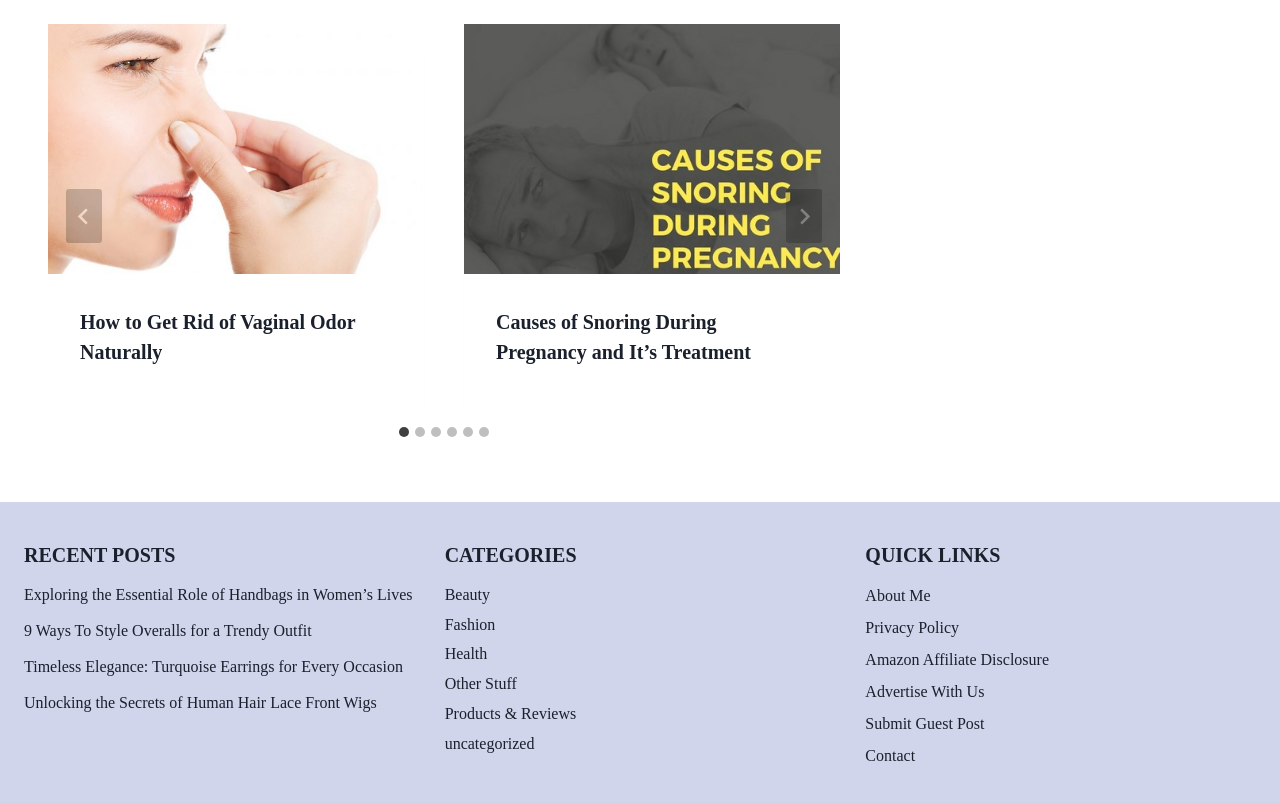Give a one-word or one-phrase response to the question:
How many slides are available in the slider?

6